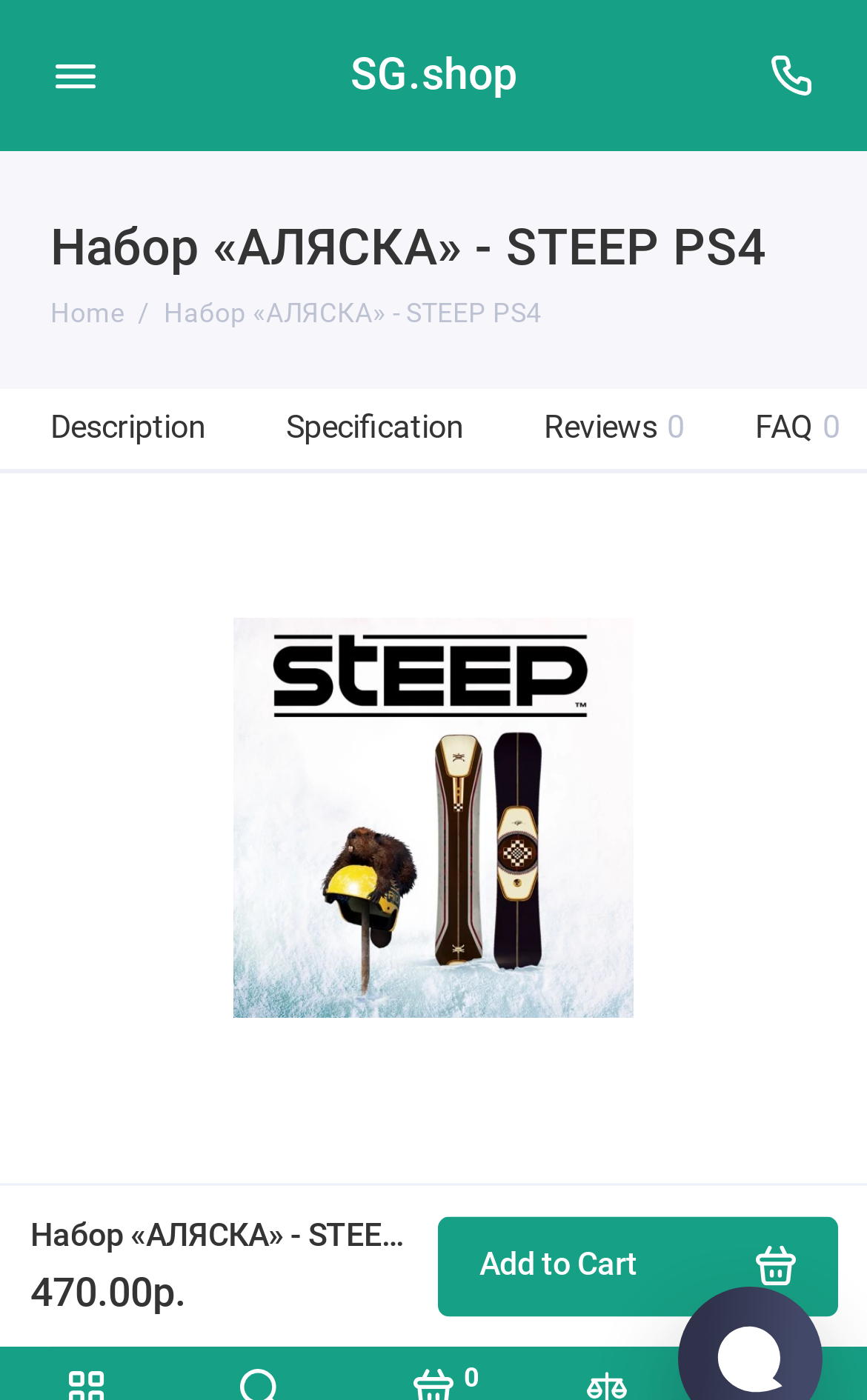Could you find the bounding box coordinates of the clickable area to complete this instruction: "Visit the University of Florida Health homepage"?

None